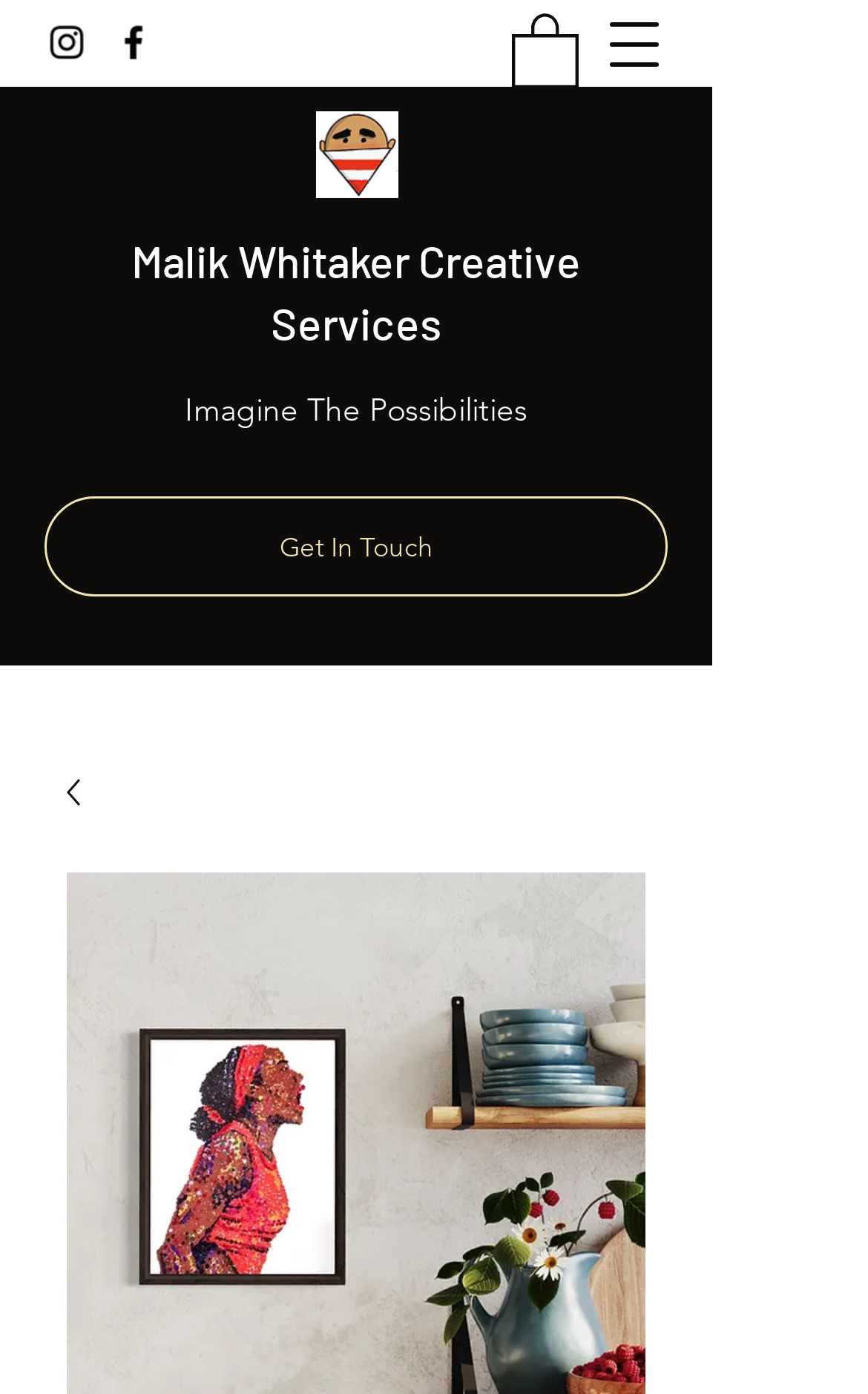Calculate the bounding box coordinates for the UI element based on the following description: "Malik Whitaker Creative Services". Ensure the coordinates are four float numbers between 0 and 1, i.e., [left, top, right, bottom].

[0.151, 0.167, 0.669, 0.251]